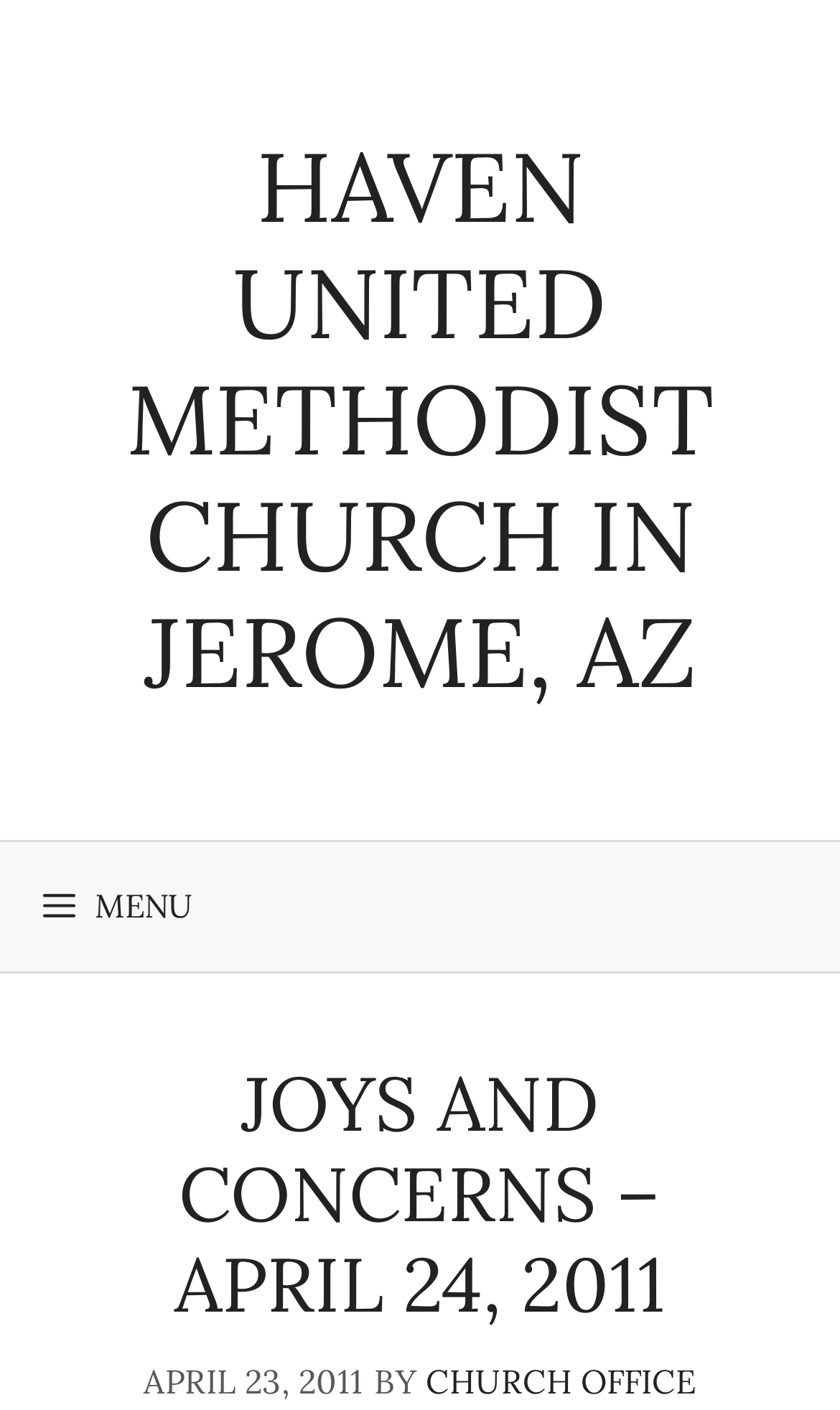Please respond in a single word or phrase: 
How many levels of navigation are there?

2